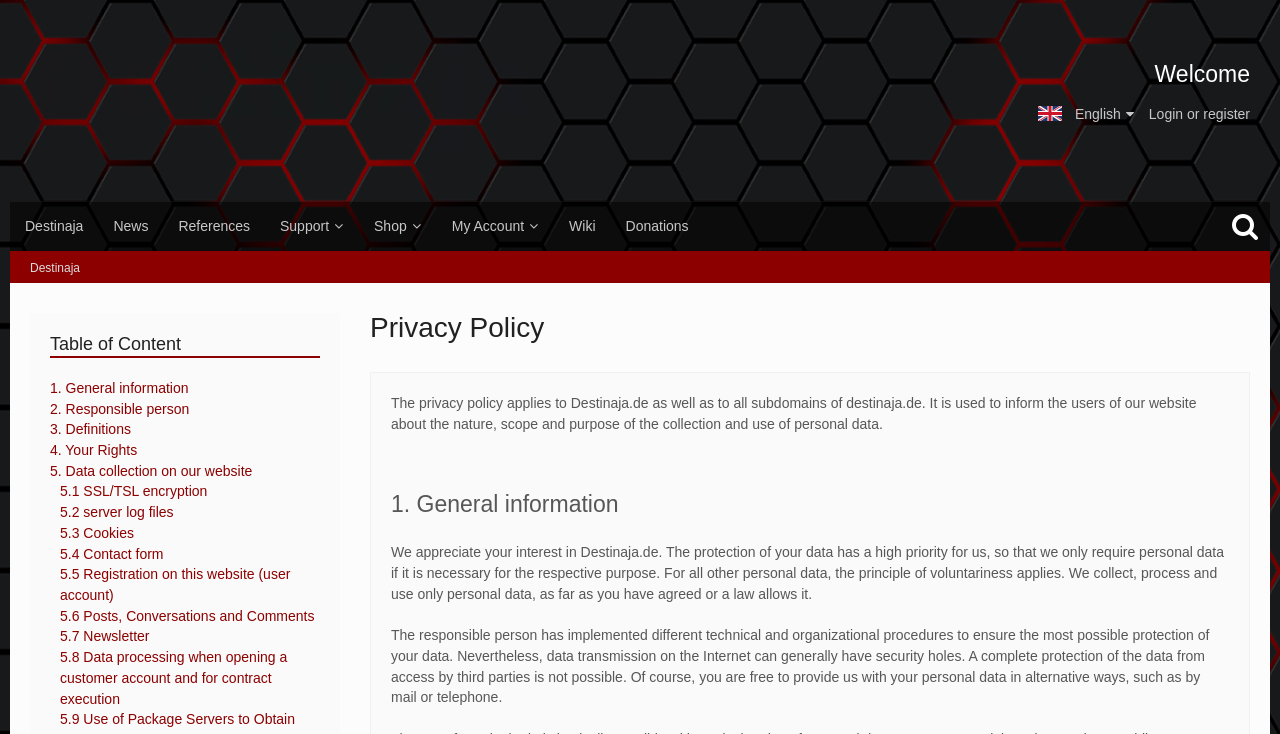Locate the bounding box coordinates of the element you need to click to accomplish the task described by this instruction: "View News page".

[0.077, 0.274, 0.128, 0.342]